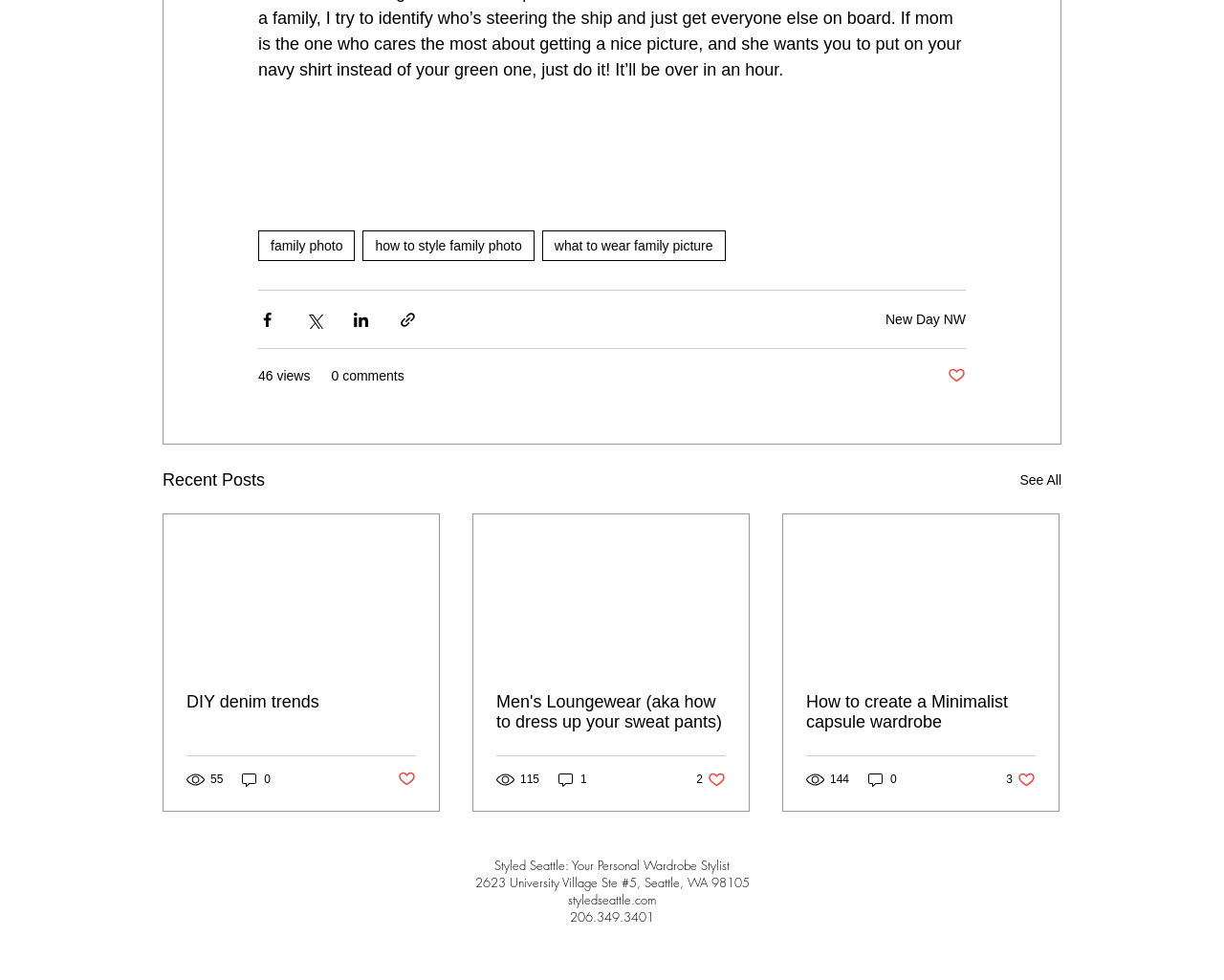What is the address of Styled Seattle?
Look at the screenshot and give a one-word or phrase answer.

2623 University Village Ste #5, Seattle, WA 98105